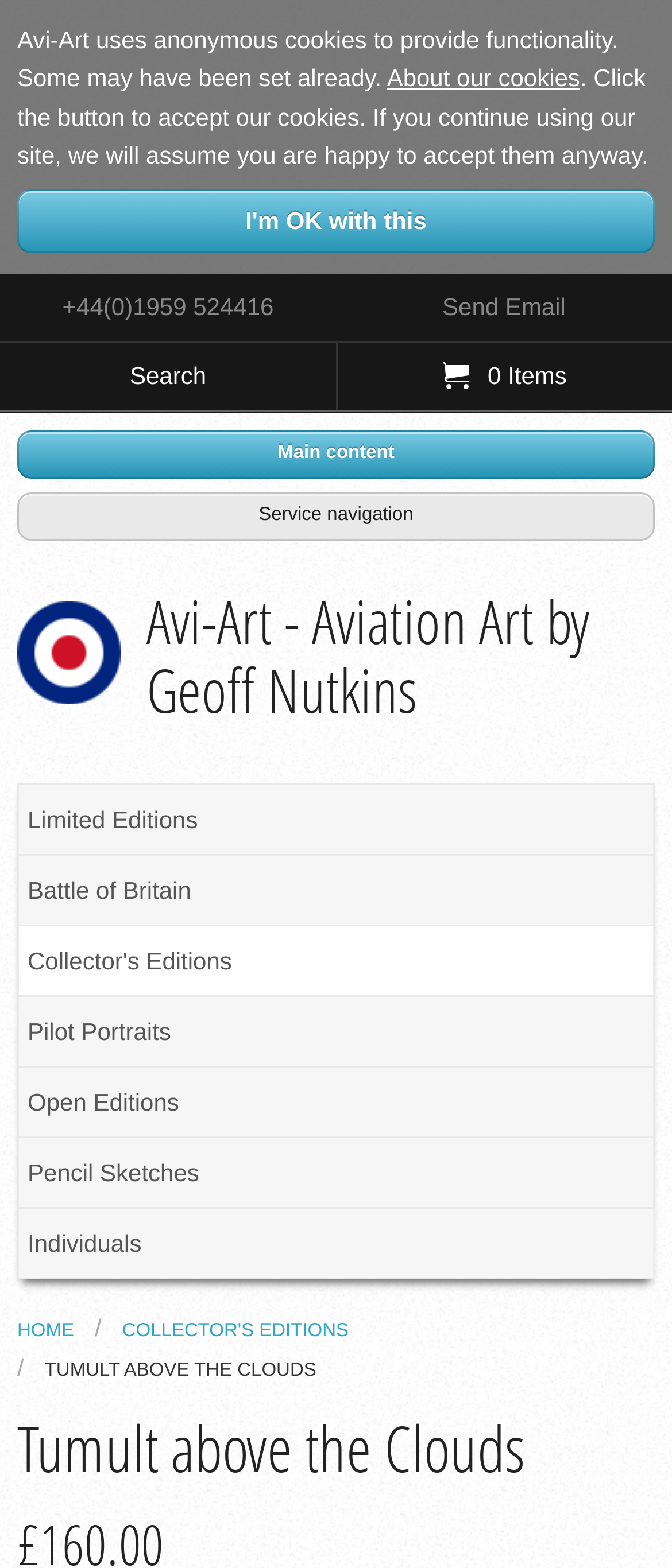Answer this question using a single word or a brief phrase:
What type of art is featured on the webpage?

Aviation Art